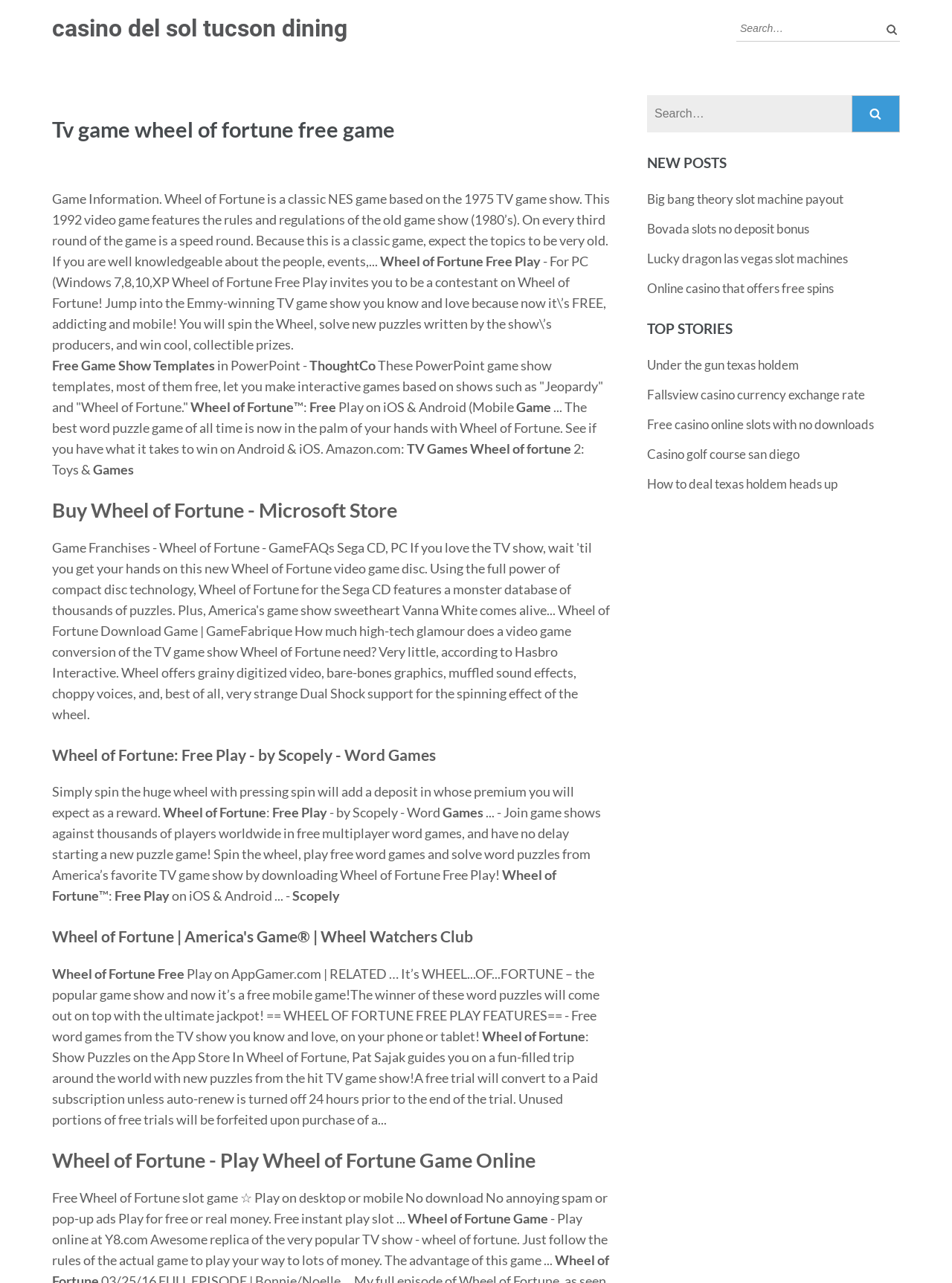Generate an in-depth caption that captures all aspects of the webpage.

This webpage is about the popular TV game show "Wheel of Fortune" and its various online versions. At the top of the page, there is a link to "Skip to content" and a search bar with a button. Below the search bar, there is a heading that reads "Tv game wheel of fortune free game" followed by a brief description of the classic NES game based on the 1975 TV game show.

The main content of the page is divided into several sections. On the left side, there are multiple headings and paragraphs describing the game, including its rules, features, and how to play. There are also links to download the game on iOS and Android devices.

In the middle of the page, there are several sections with headings such as "Game Show Templates", "Wheel of Fortune Free Play", and "Buy Wheel of Fortune - Microsoft Store". These sections contain descriptive text and links to related content.

On the right side of the page, there is a complementary section with a search bar and several links to other online games and casino-related content, including slots, poker, and online casinos. There are also headings such as "NEW POSTS" and "TOP STORIES" with links to related articles.

Overall, the webpage provides a wealth of information about Wheel of Fortune and its online versions, as well as links to related content and online games.